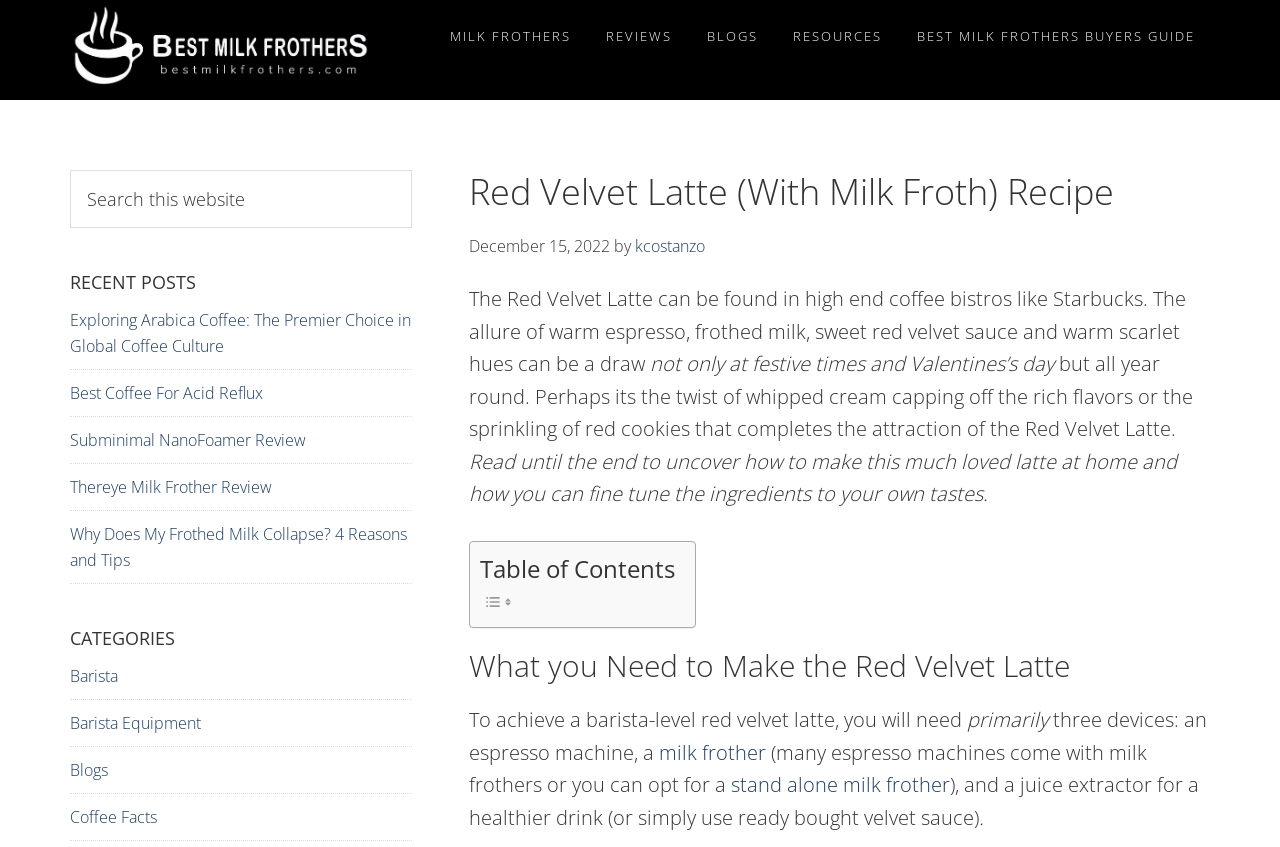Determine the bounding box coordinates of the region that needs to be clicked to achieve the task: "Read the Red Velvet Latte recipe".

[0.366, 0.201, 0.945, 0.252]